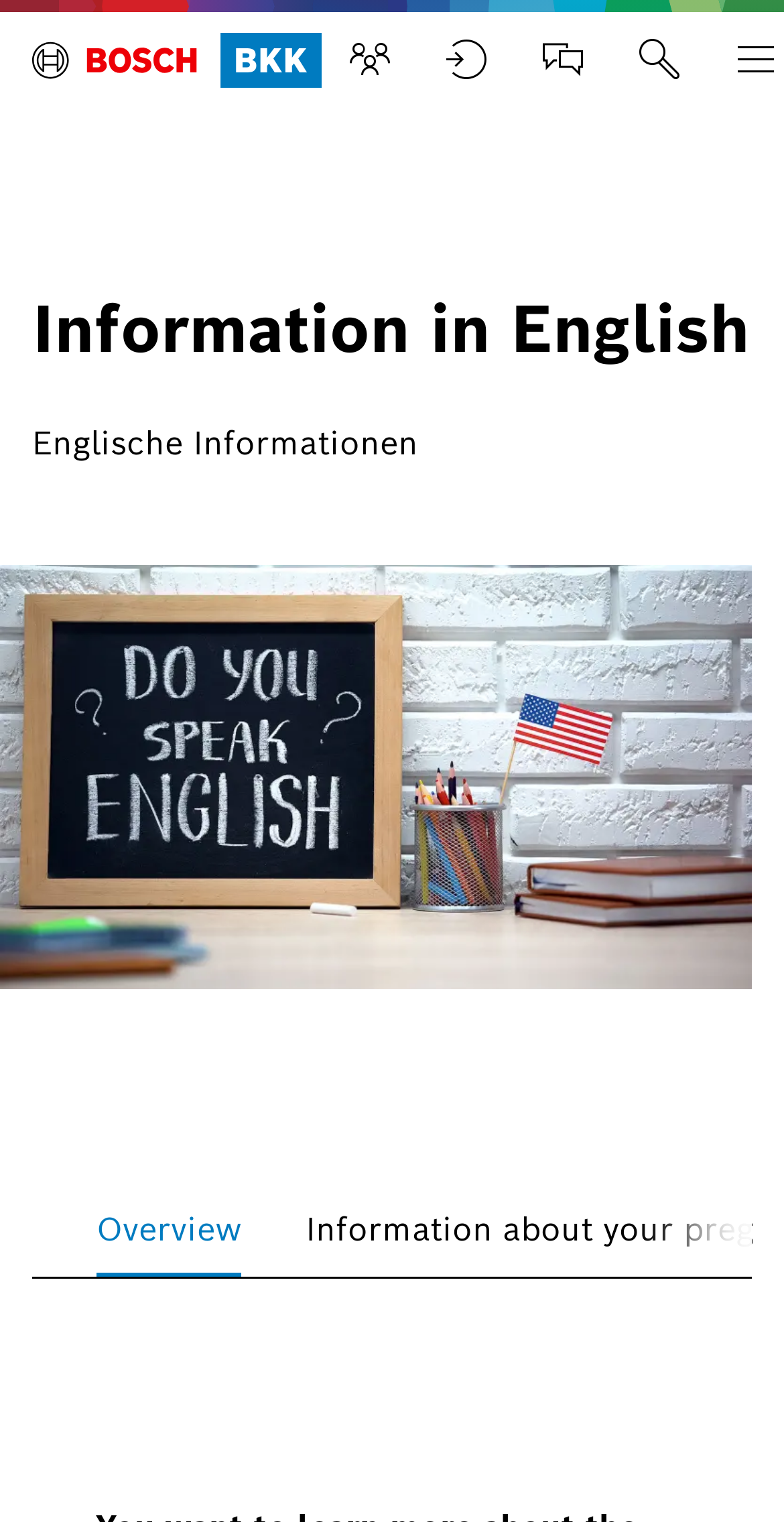For the following element description, predict the bounding box coordinates in the format (top-left x, top-left y, bottom-right x, bottom-right y). All values should be floating point numbers between 0 and 1. Description: aria-label="Mitglied werden"

[0.41, 0.008, 0.533, 0.071]